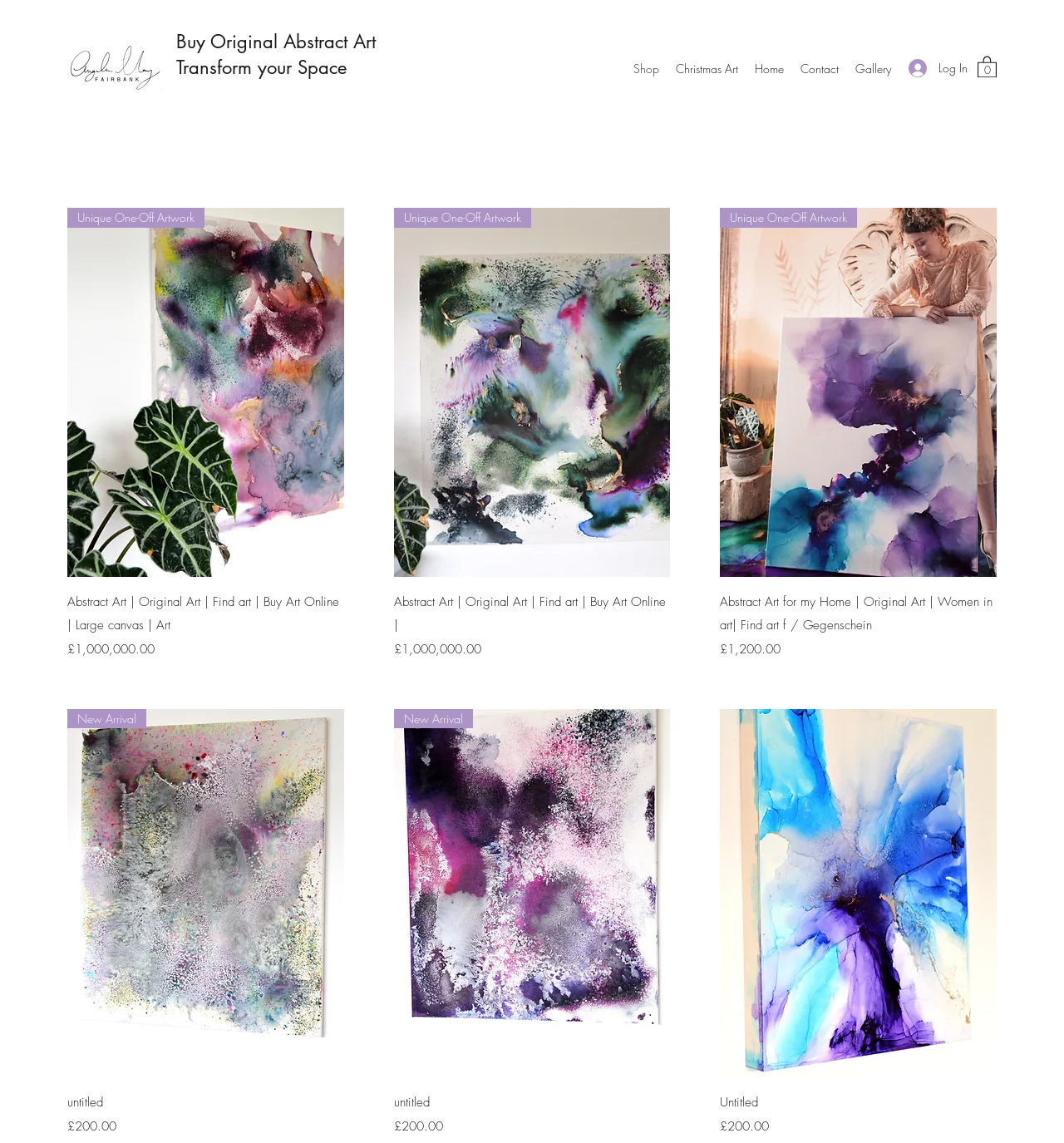Give a short answer using one word or phrase for the question:
What is the price of the artwork 'Abstract Art | Original Art | Find art | Buy Art Online | Large canvas | Art'?

£1,000,000.00